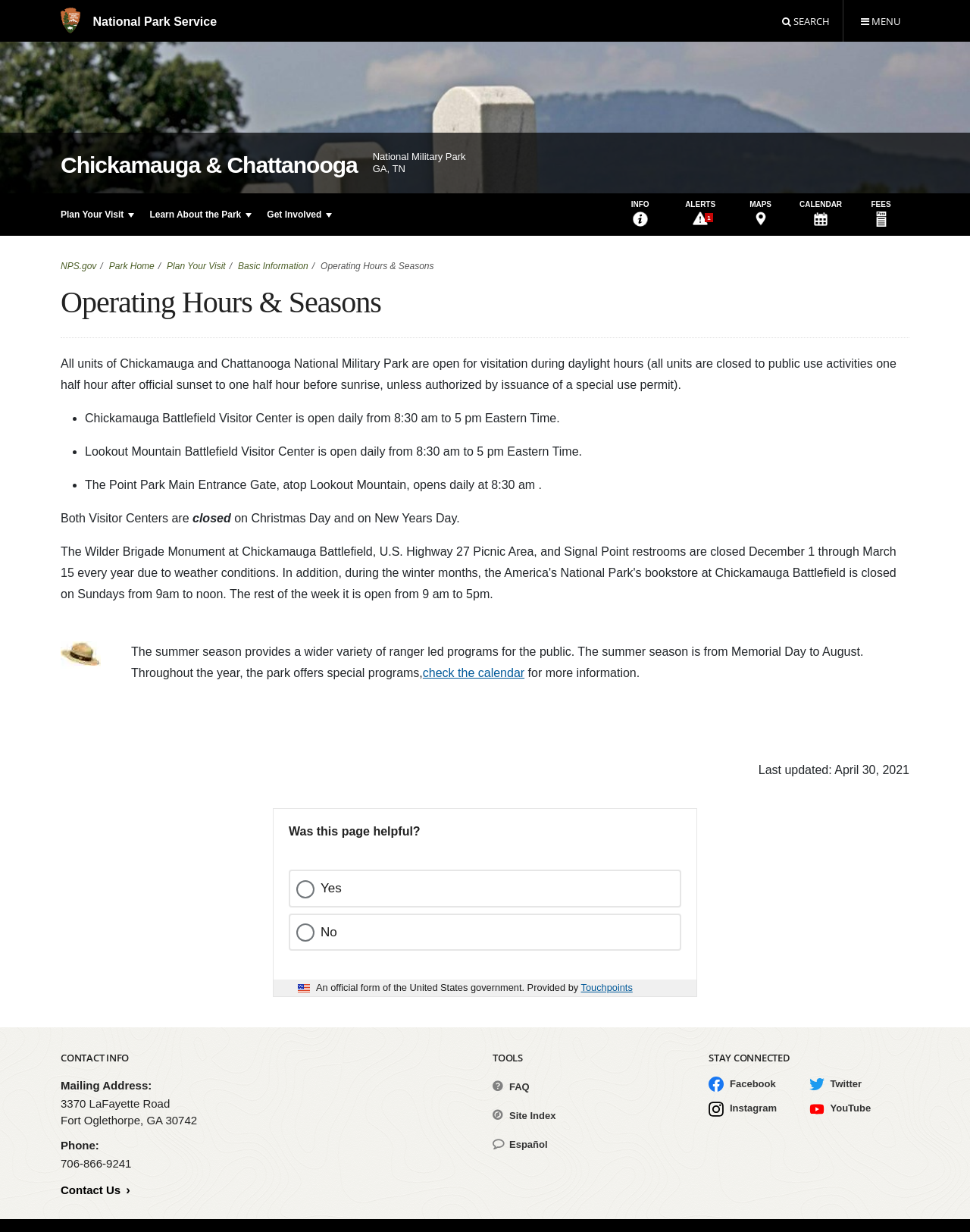Please determine the bounding box of the UI element that matches this description: Open Menu Close Menu. The coordinates should be given as (top-left x, top-left y, bottom-right x, bottom-right y), with all values between 0 and 1.

[0.869, 0.0, 0.945, 0.034]